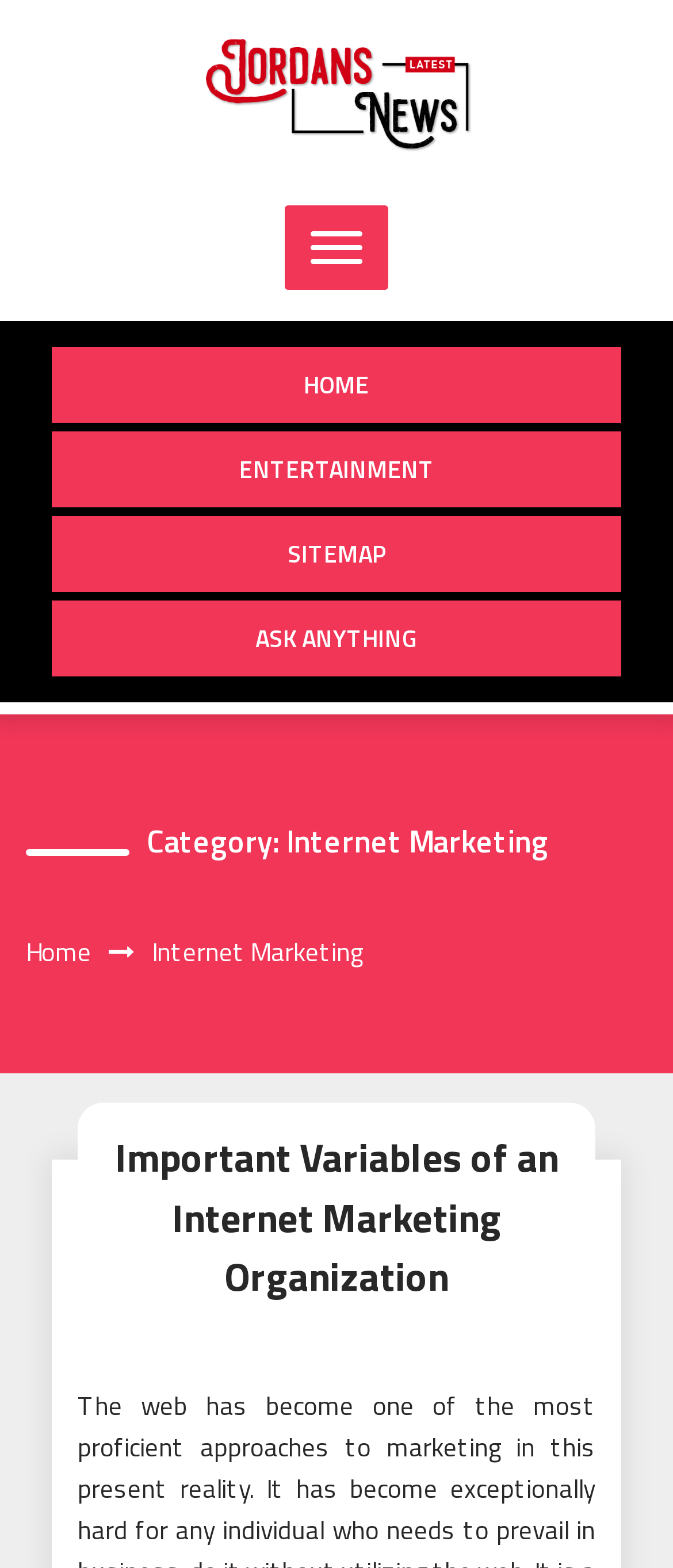Give a one-word or short phrase answer to this question: 
How many main menu items are there?

4